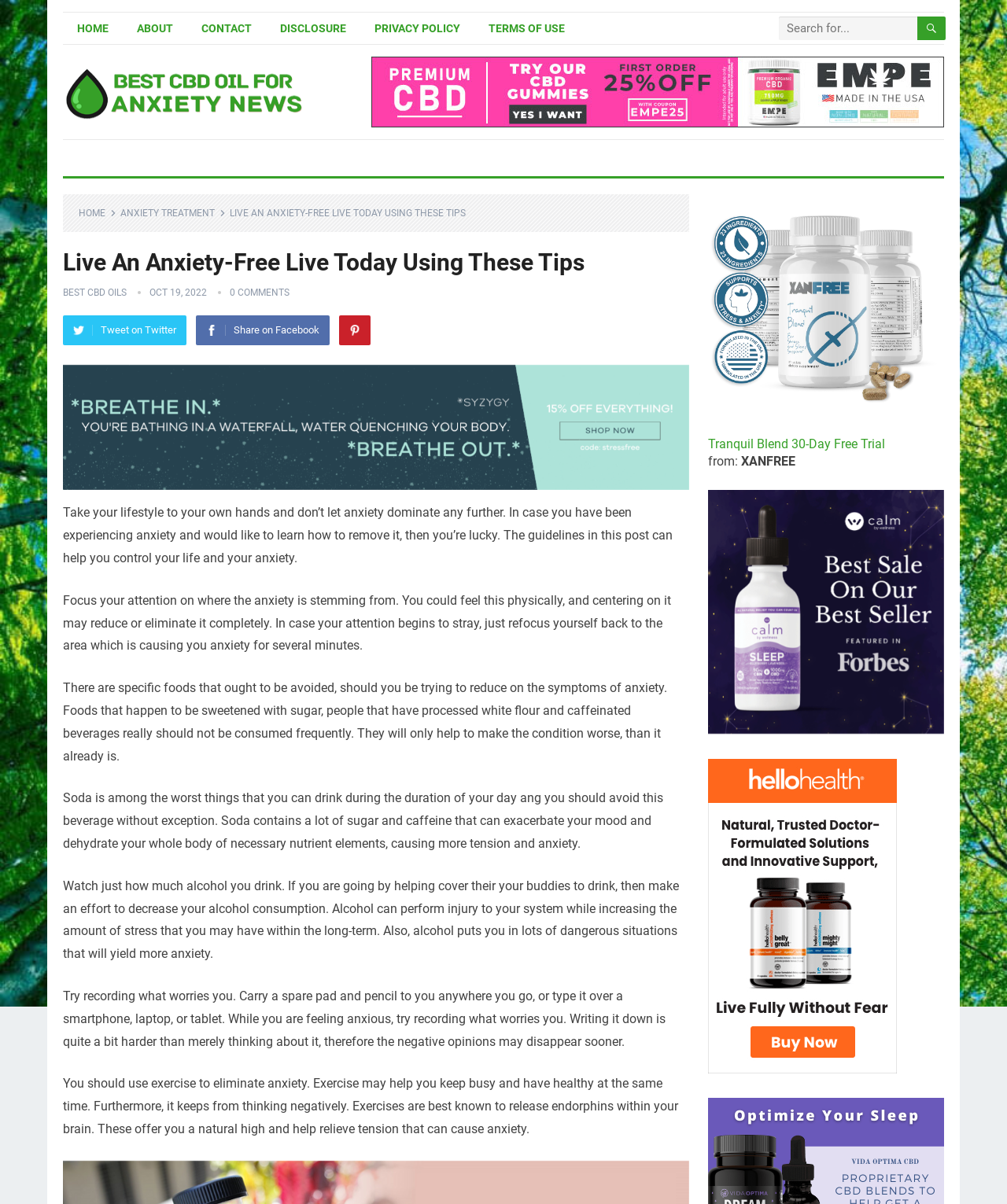Pinpoint the bounding box coordinates for the area that should be clicked to perform the following instruction: "Search the site".

None